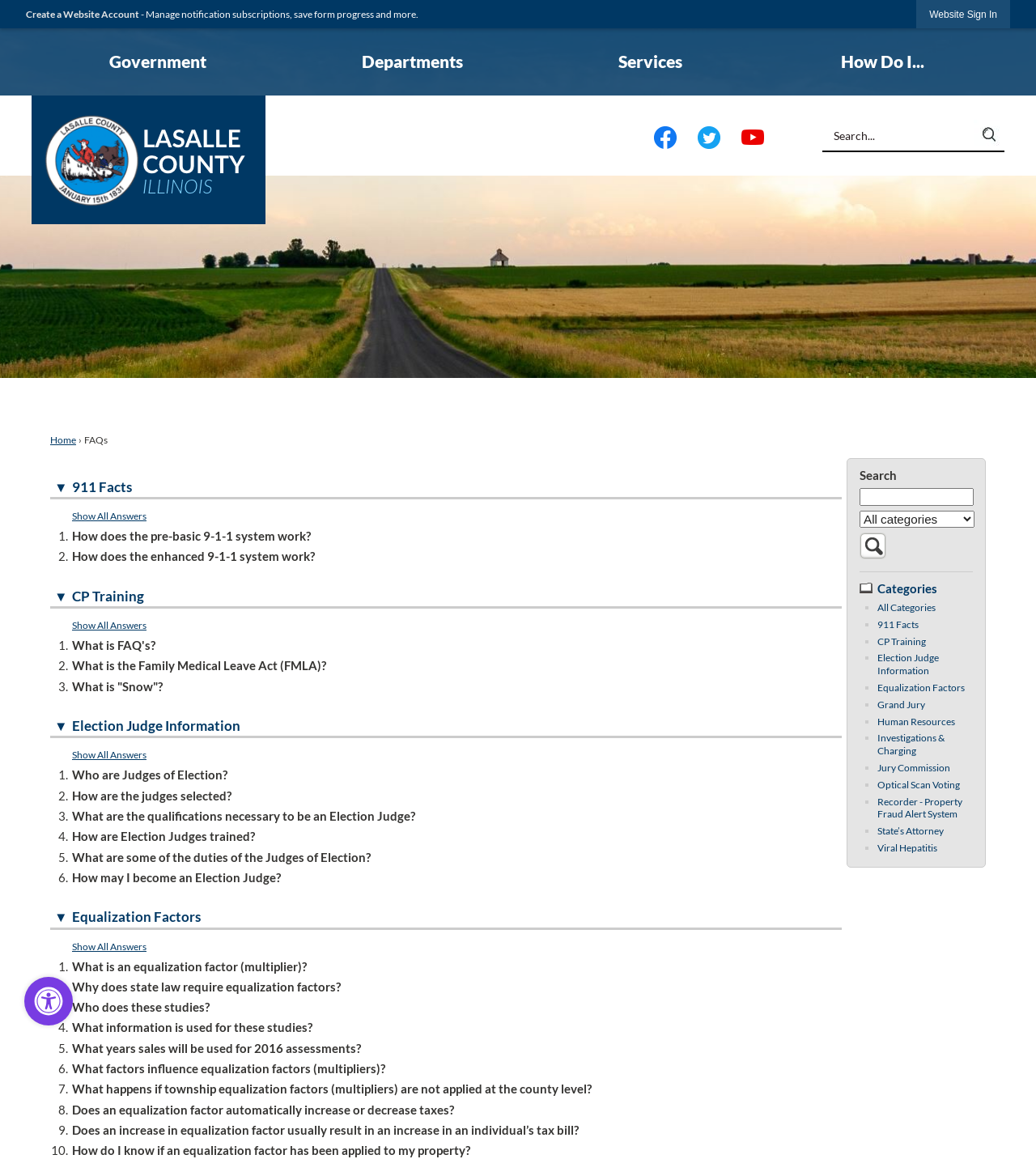What is the category filter for in the search function?
Please use the image to provide an in-depth answer to the question.

The category filter is a combobox in the search function that allows users to filter their search results by category, making it easier to find specific information.